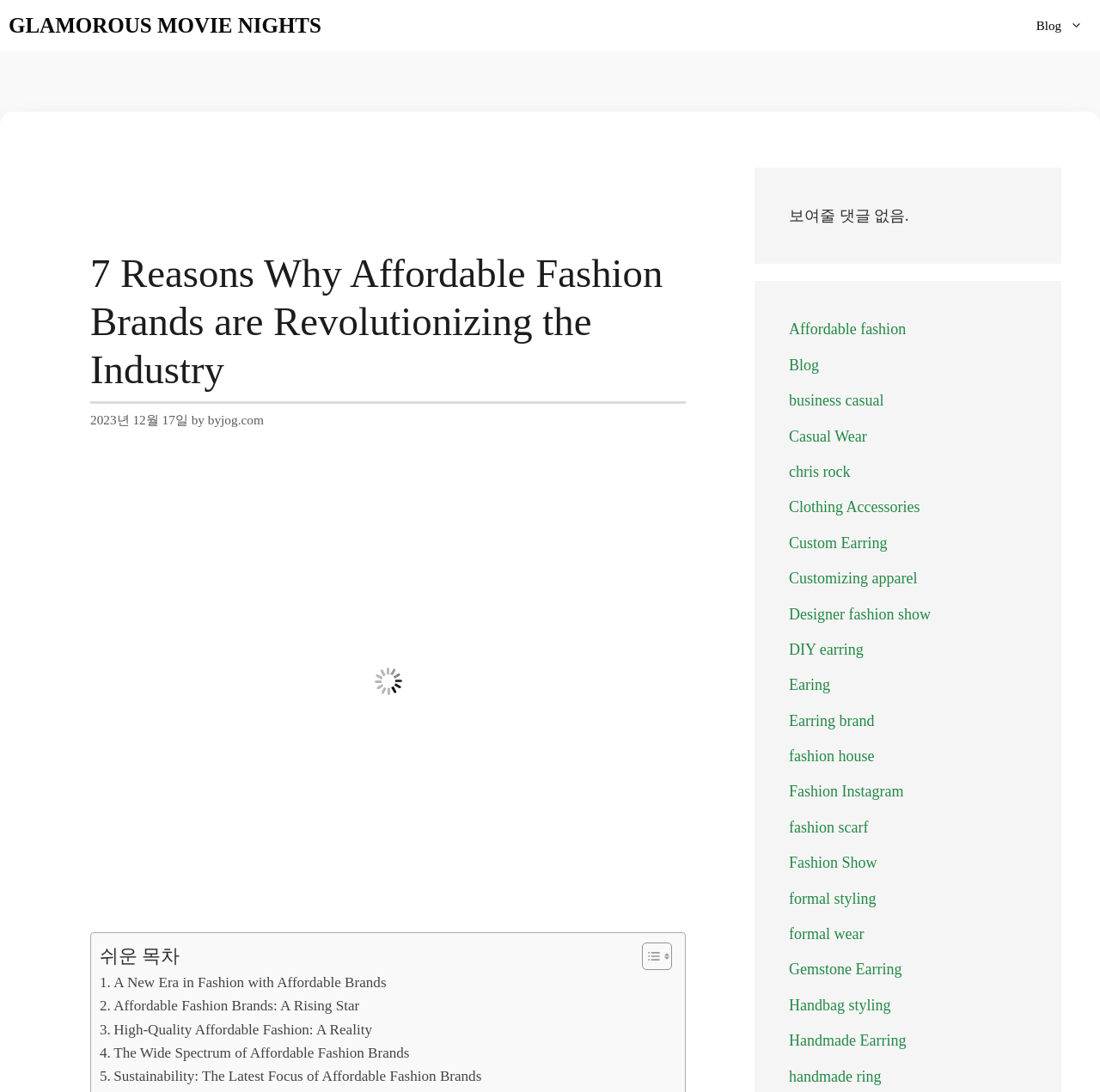Please identify the coordinates of the bounding box for the clickable region that will accomplish this instruction: "Click on the 'Top 5 Benefits of Regenerative Medicine You Might Not Know About' article link".

None